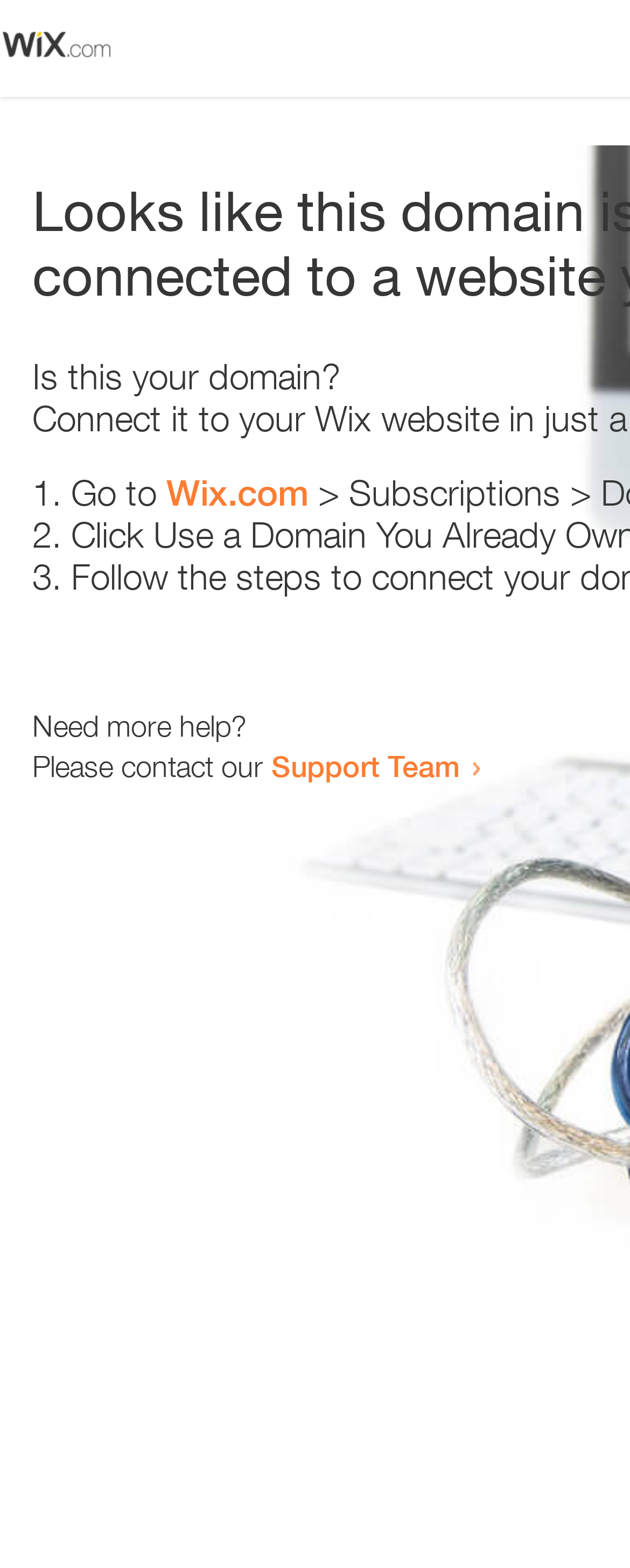Illustrate the webpage with a detailed description.

The webpage appears to be an error page, with a small image at the top left corner. Below the image, there is a question "Is this your domain?" in a prominent position. 

To the right of the question, there is a numbered list with three items. The first item starts with "1." and suggests going to "Wix.com". The second item starts with "2." and the third item starts with "3.", but their contents are not specified. 

Below the list, there is a section that offers help. It starts with the question "Need more help?" and then provides a contact option, saying "Please contact our Support Team" with a link to the Support Team.